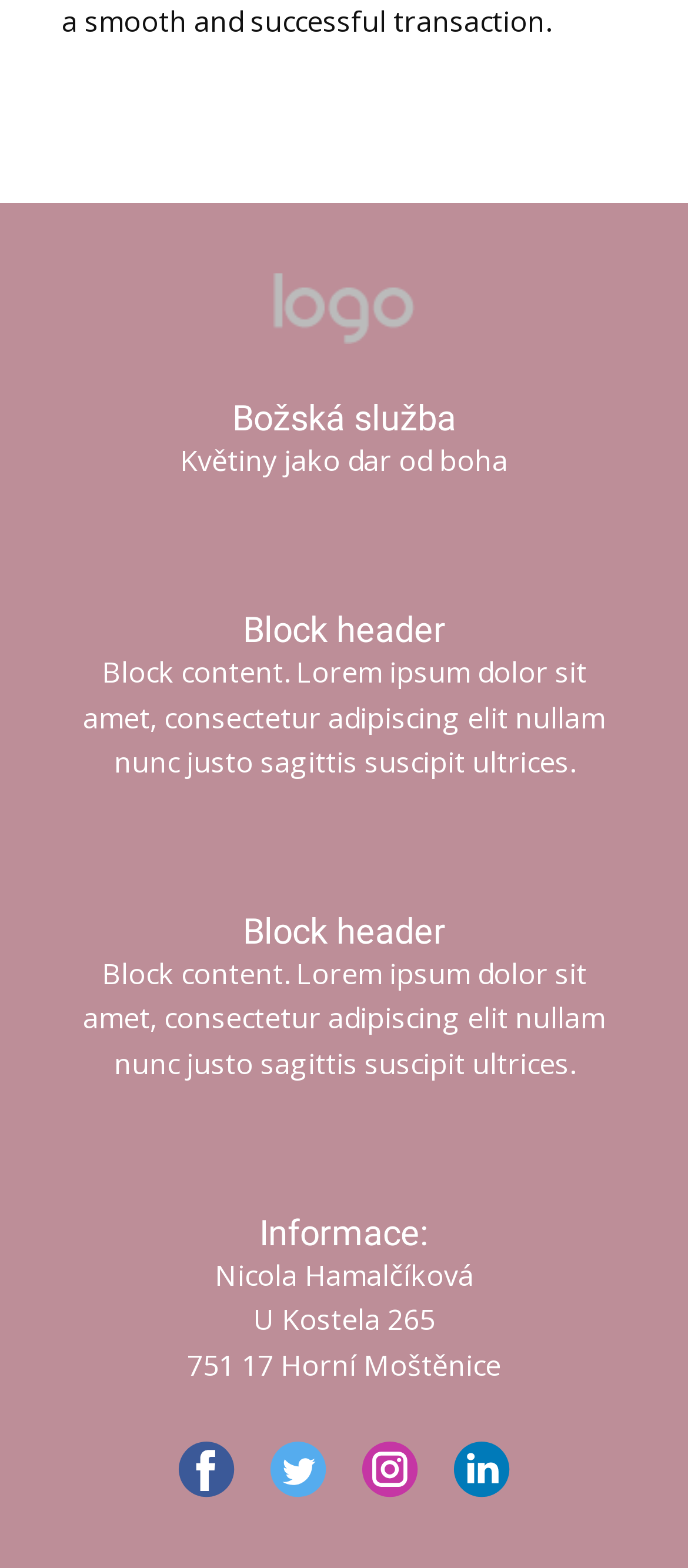Locate the bounding box of the UI element described in the following text: "title="linkedin"".

[0.659, 0.919, 0.741, 0.955]